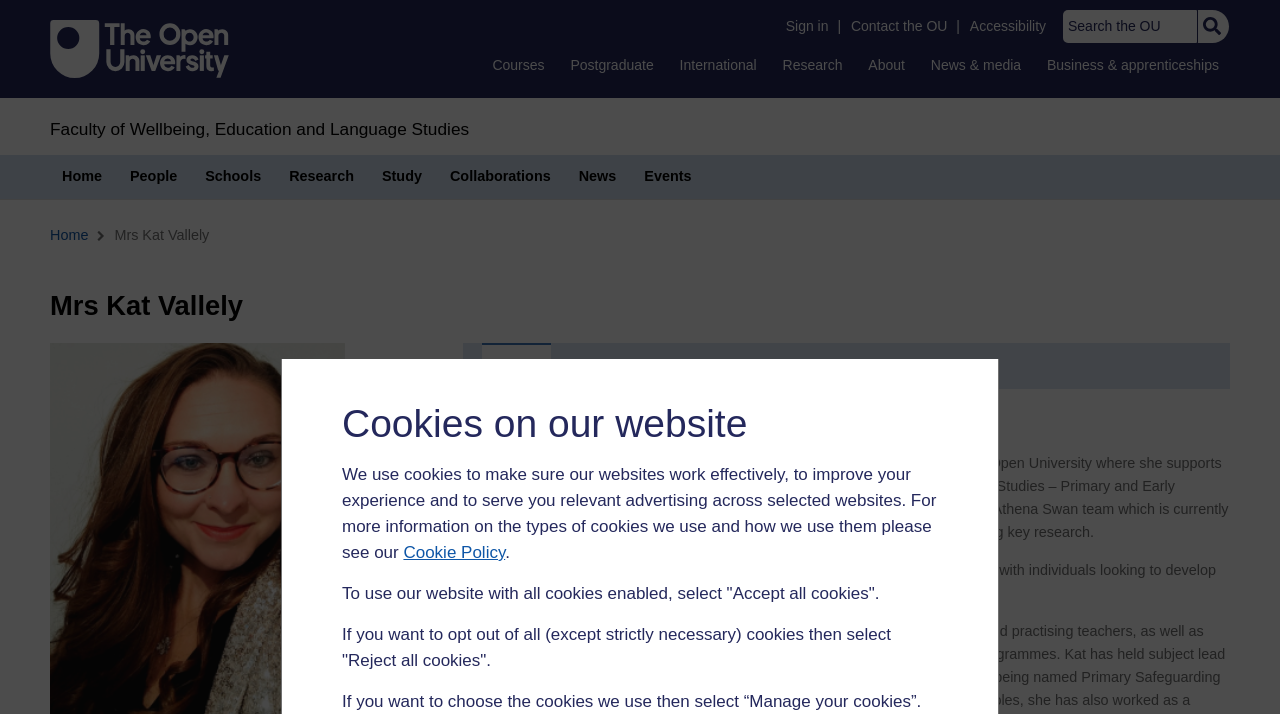Identify the first-level heading on the webpage and generate its text content.

Mrs Kat Vallely